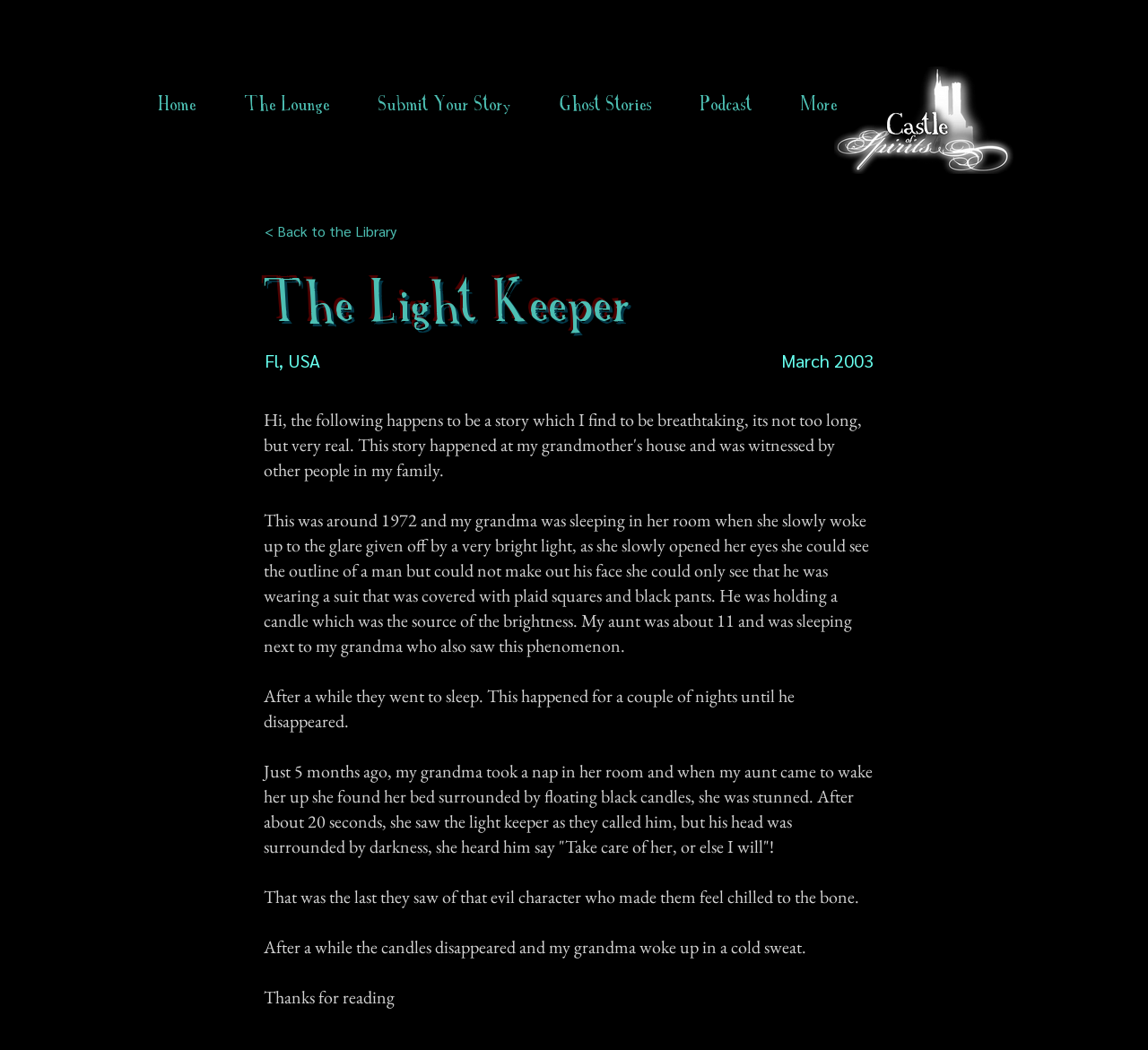Your task is to extract the text of the main heading from the webpage.

The Light Keeper